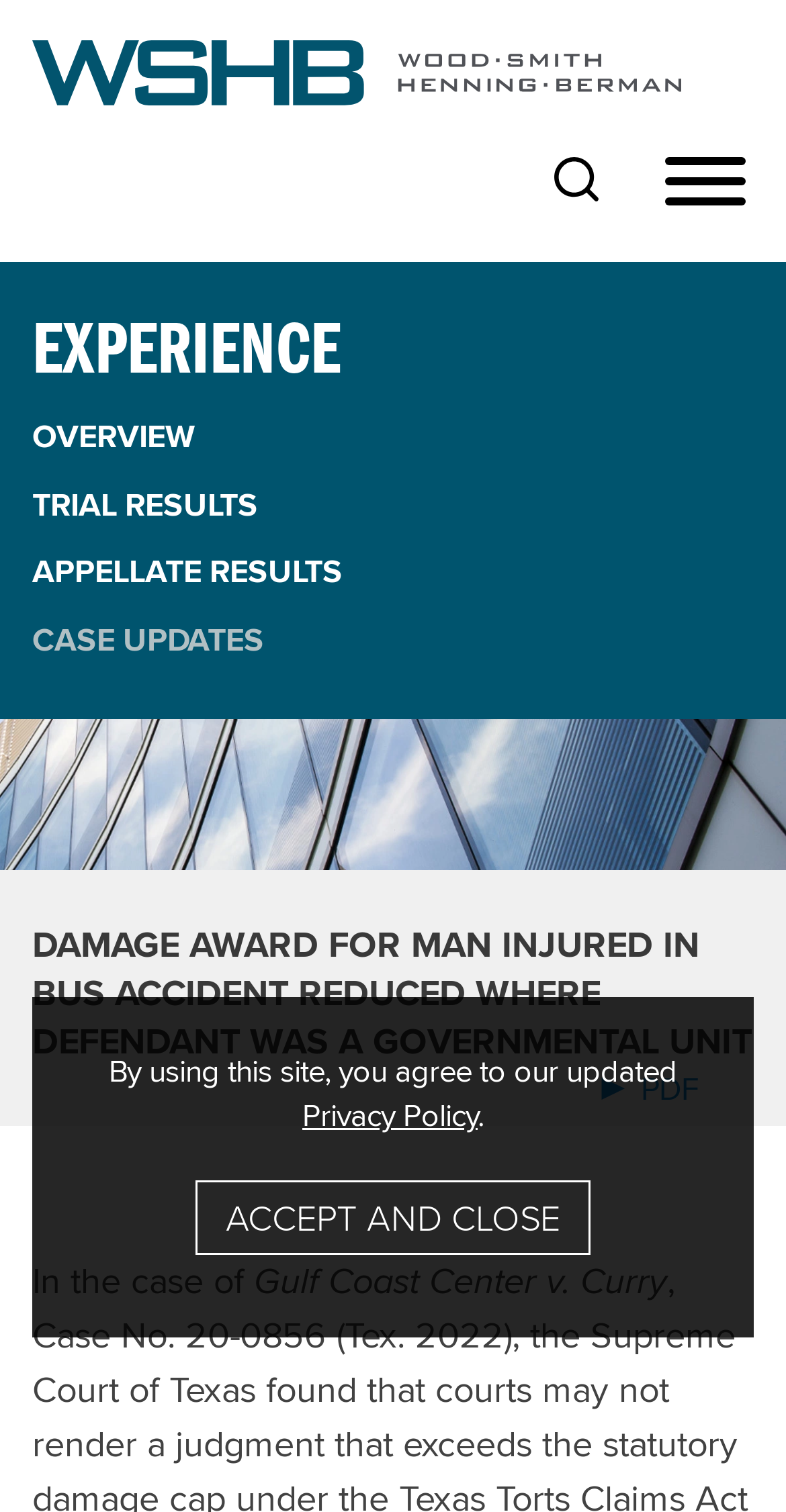What is the link 'Arrow Icon PDF' used for? Using the information from the screenshot, answer with a single word or phrase.

To access a PDF